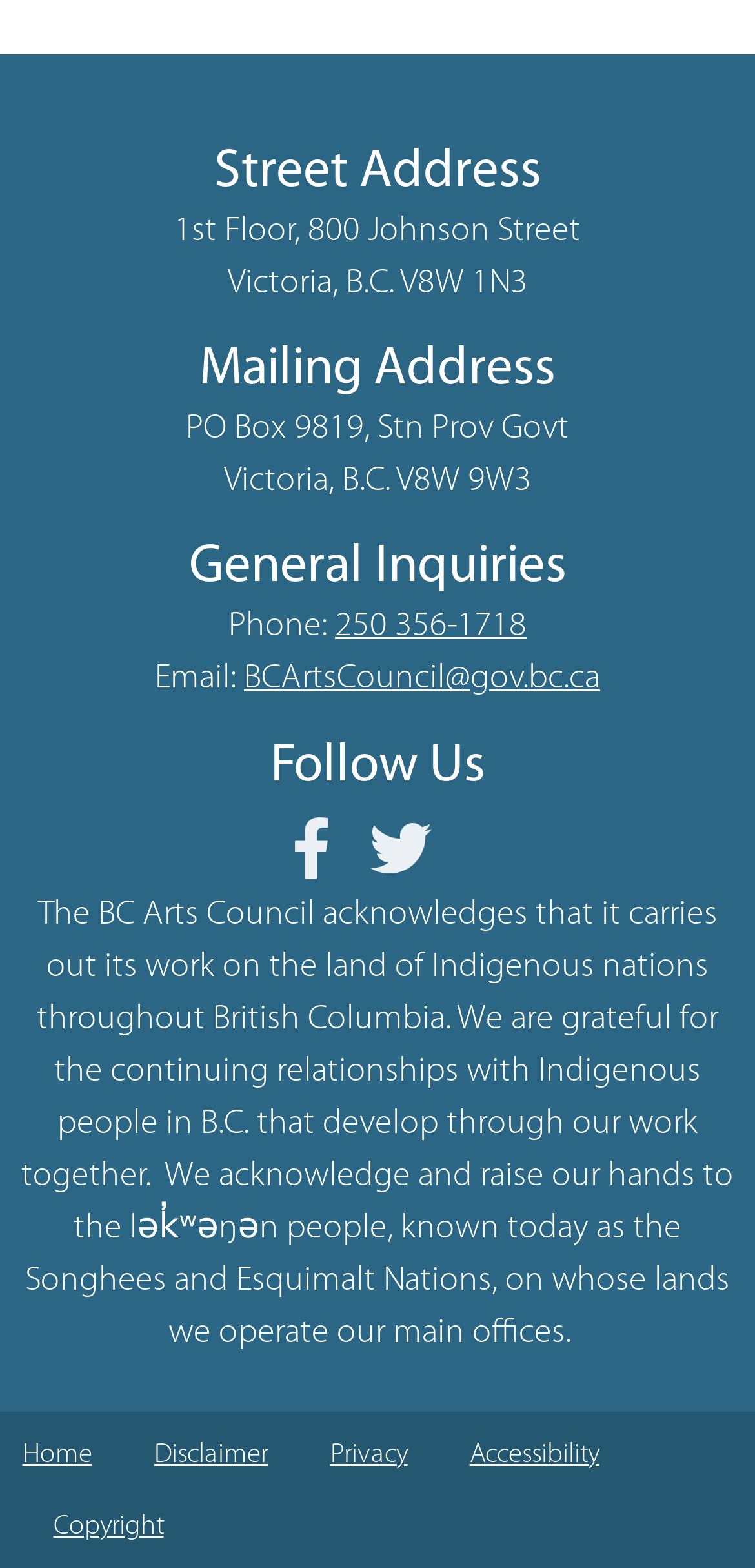Please specify the bounding box coordinates of the region to click in order to perform the following instruction: "Go to home page".

[0.029, 0.905, 0.163, 0.951]